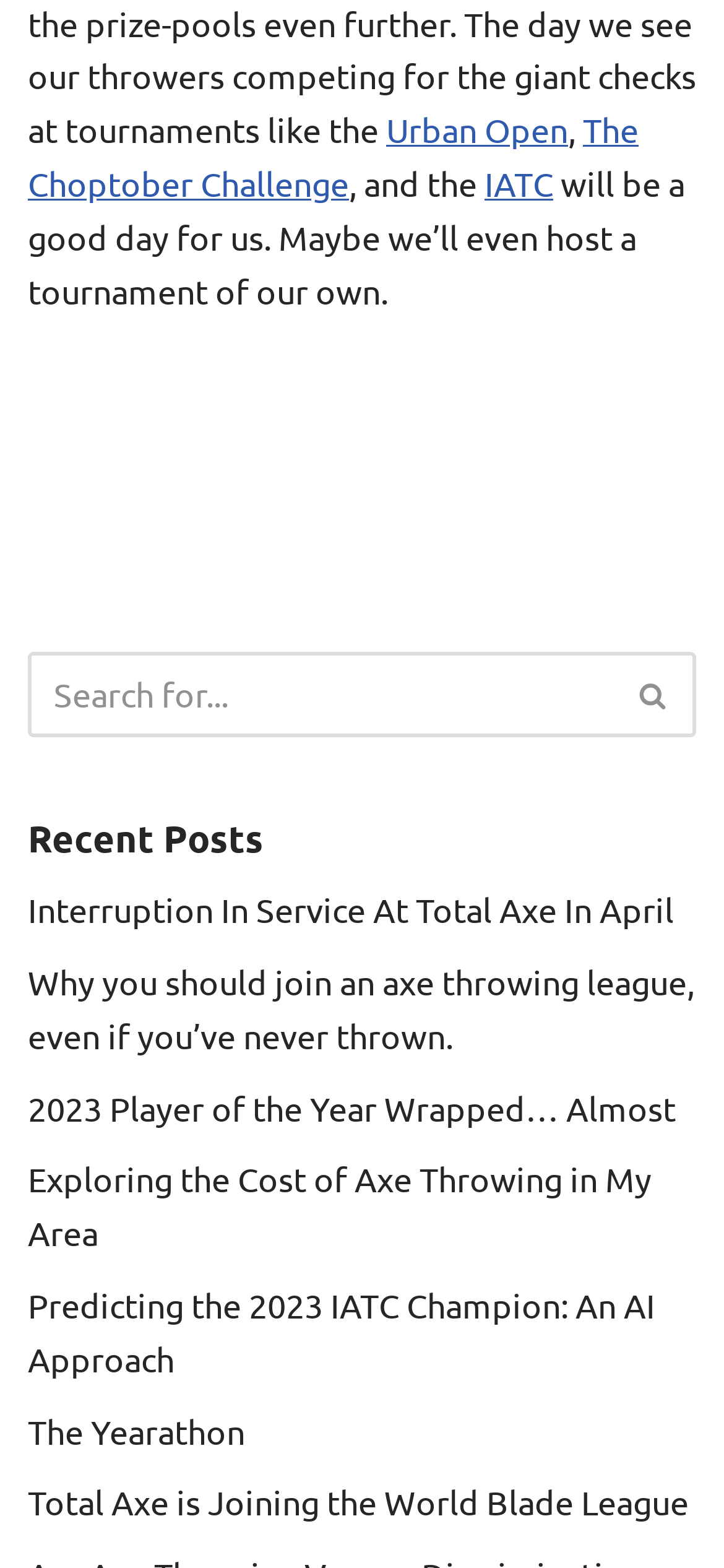Provide a brief response using a word or short phrase to this question:
What is the text of the first static text element?

'and the'